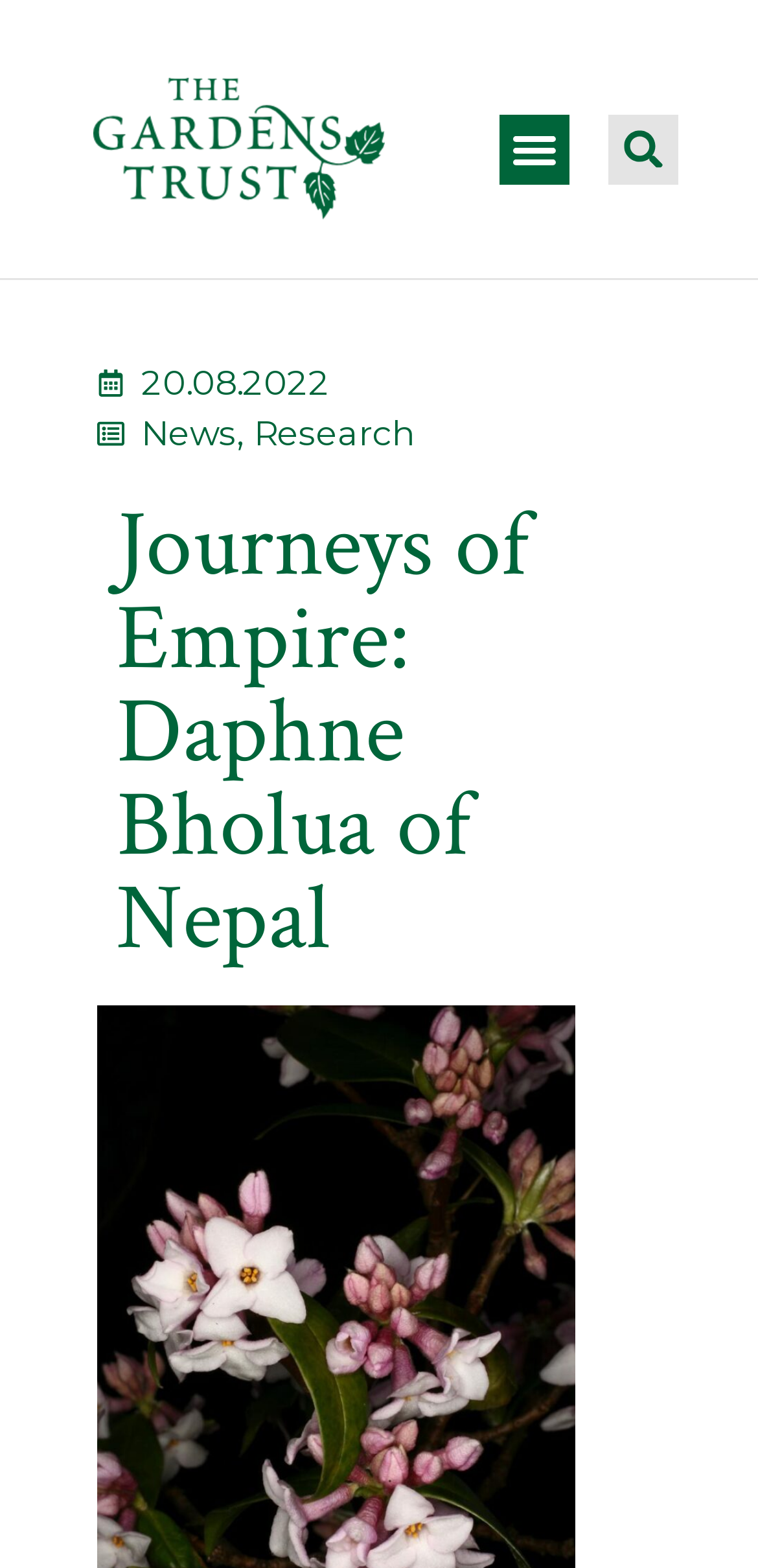Find the bounding box coordinates for the HTML element described in this sentence: "Research". Provide the coordinates as four float numbers between 0 and 1, in the format [left, top, right, bottom].

[0.335, 0.263, 0.547, 0.289]